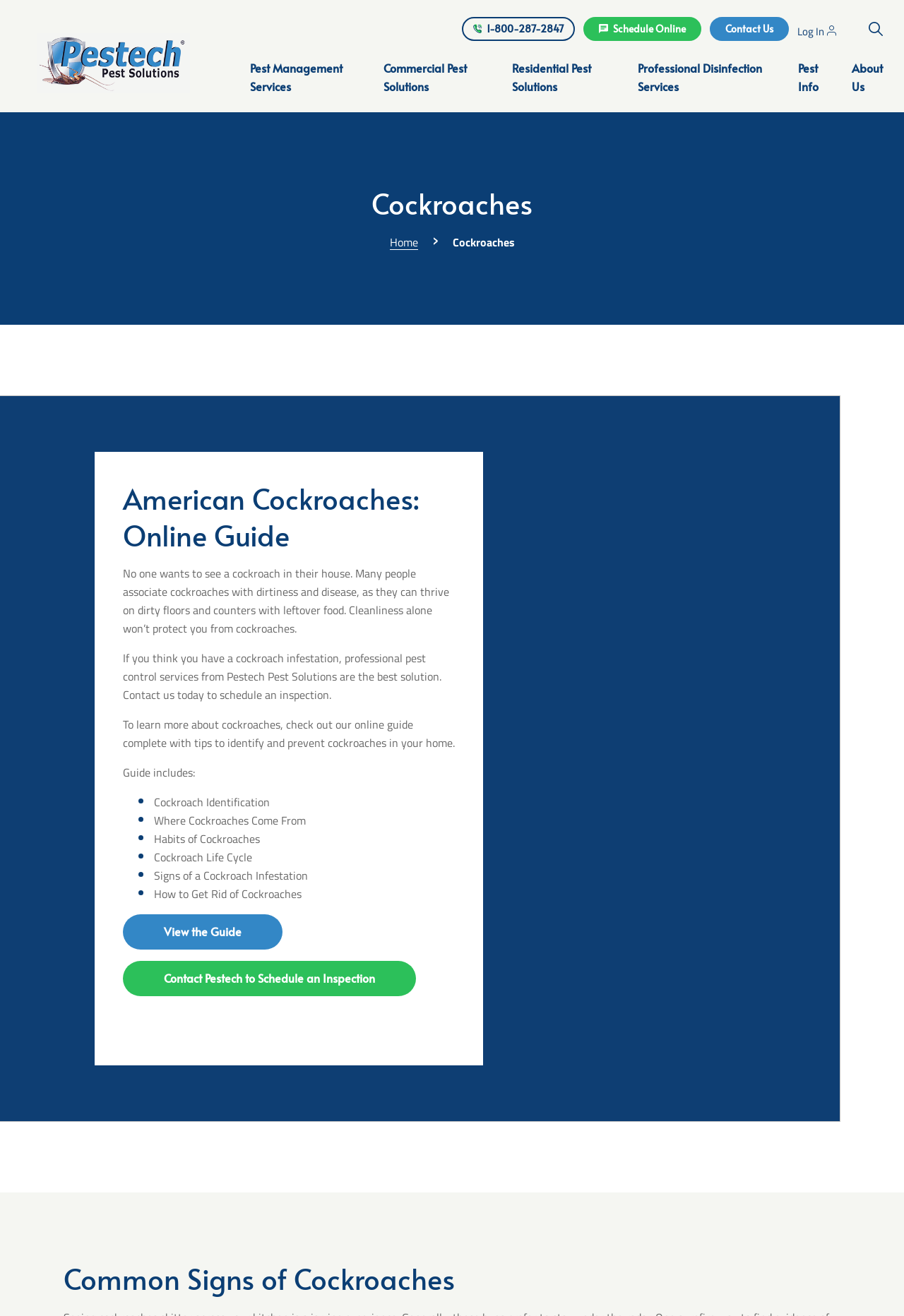Use a single word or phrase to answer the following:
How many links are in the top navigation bar?

5